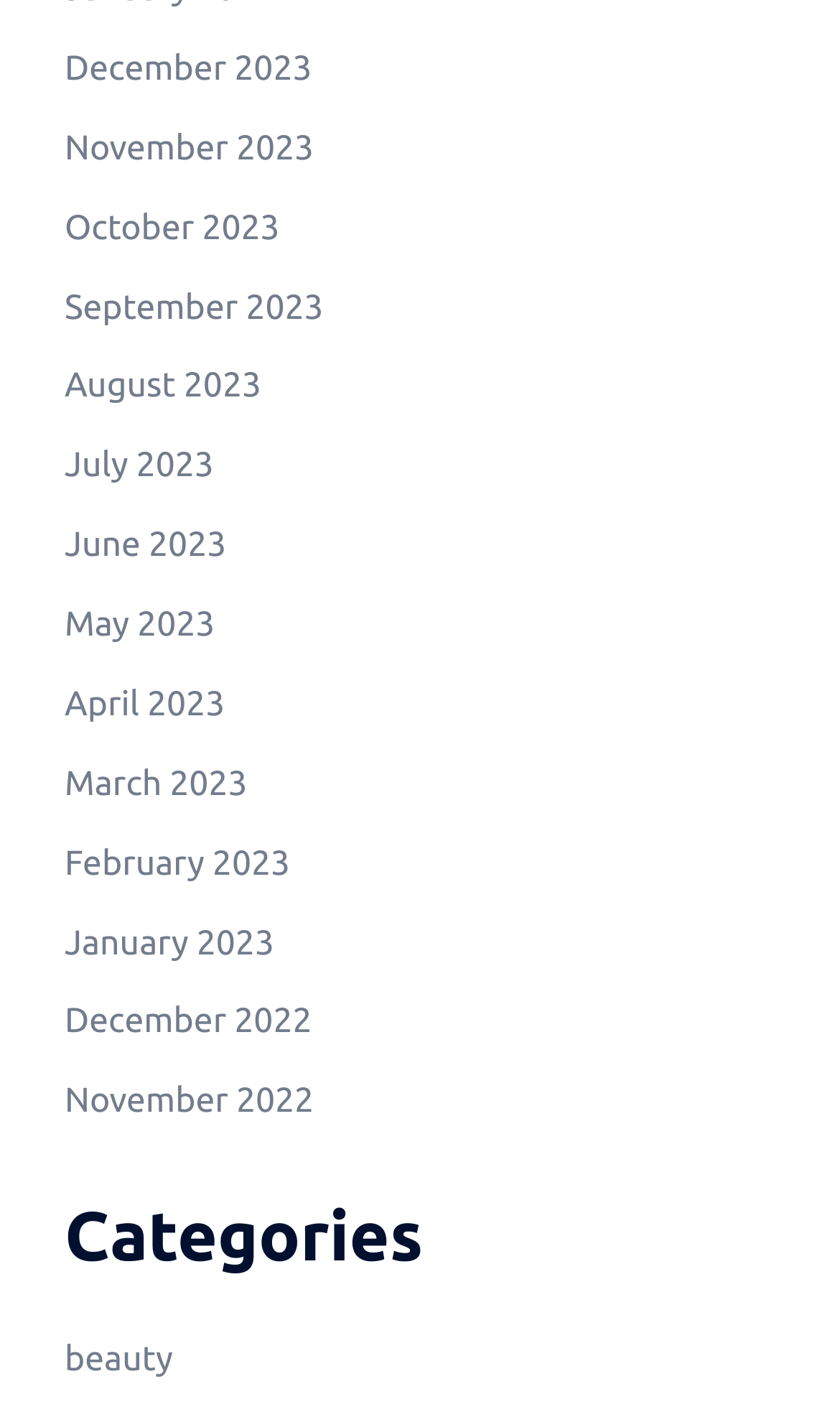What category is listed below the months?
Refer to the image and provide a thorough answer to the question.

After examining the webpage, I noticed that the list of months is followed by a heading 'Categories' and then a link 'beauty', which is the first category listed.